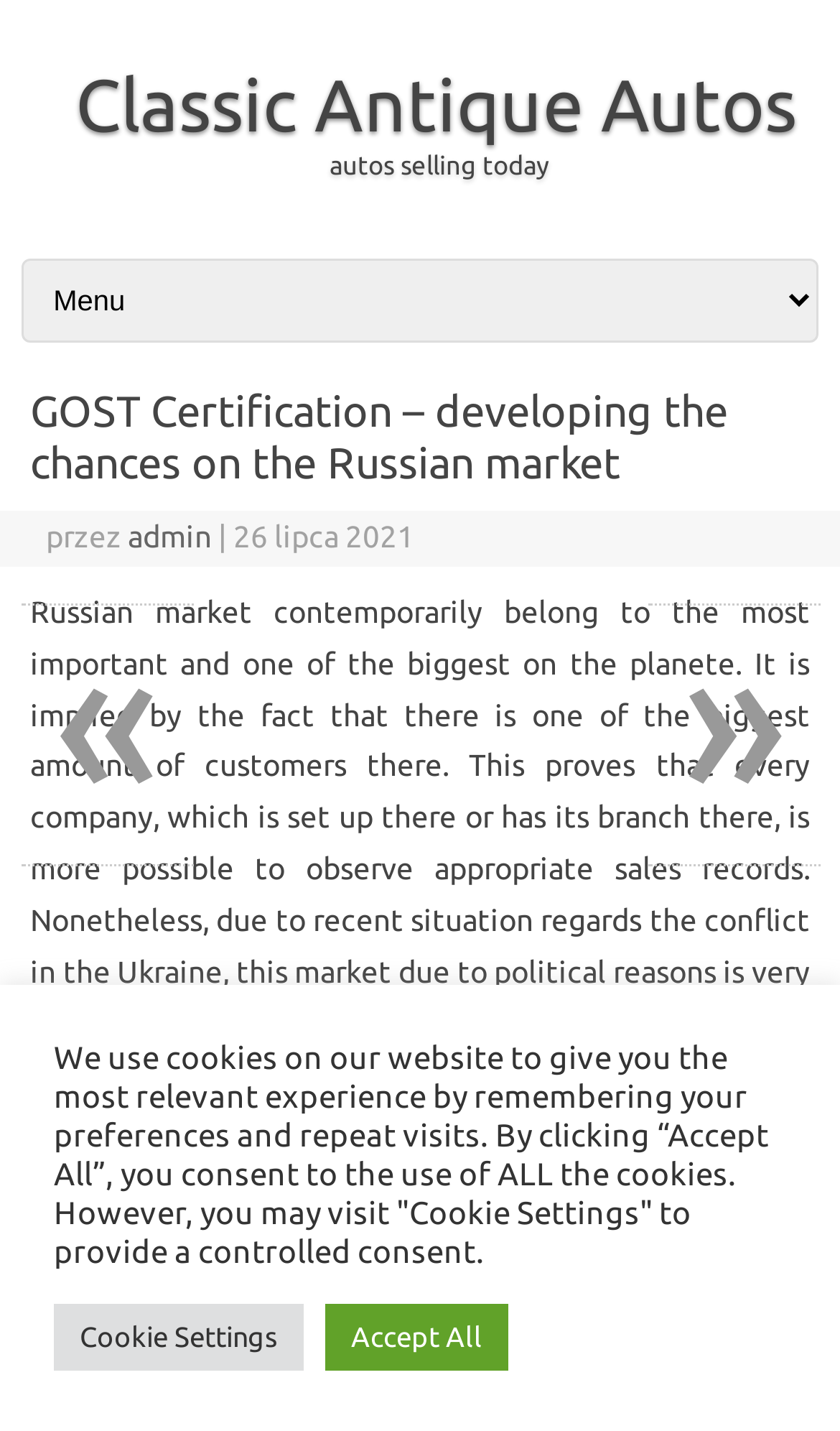Could you specify the bounding box coordinates for the clickable section to complete the following instruction: "visit admin page"?

[0.152, 0.363, 0.252, 0.387]